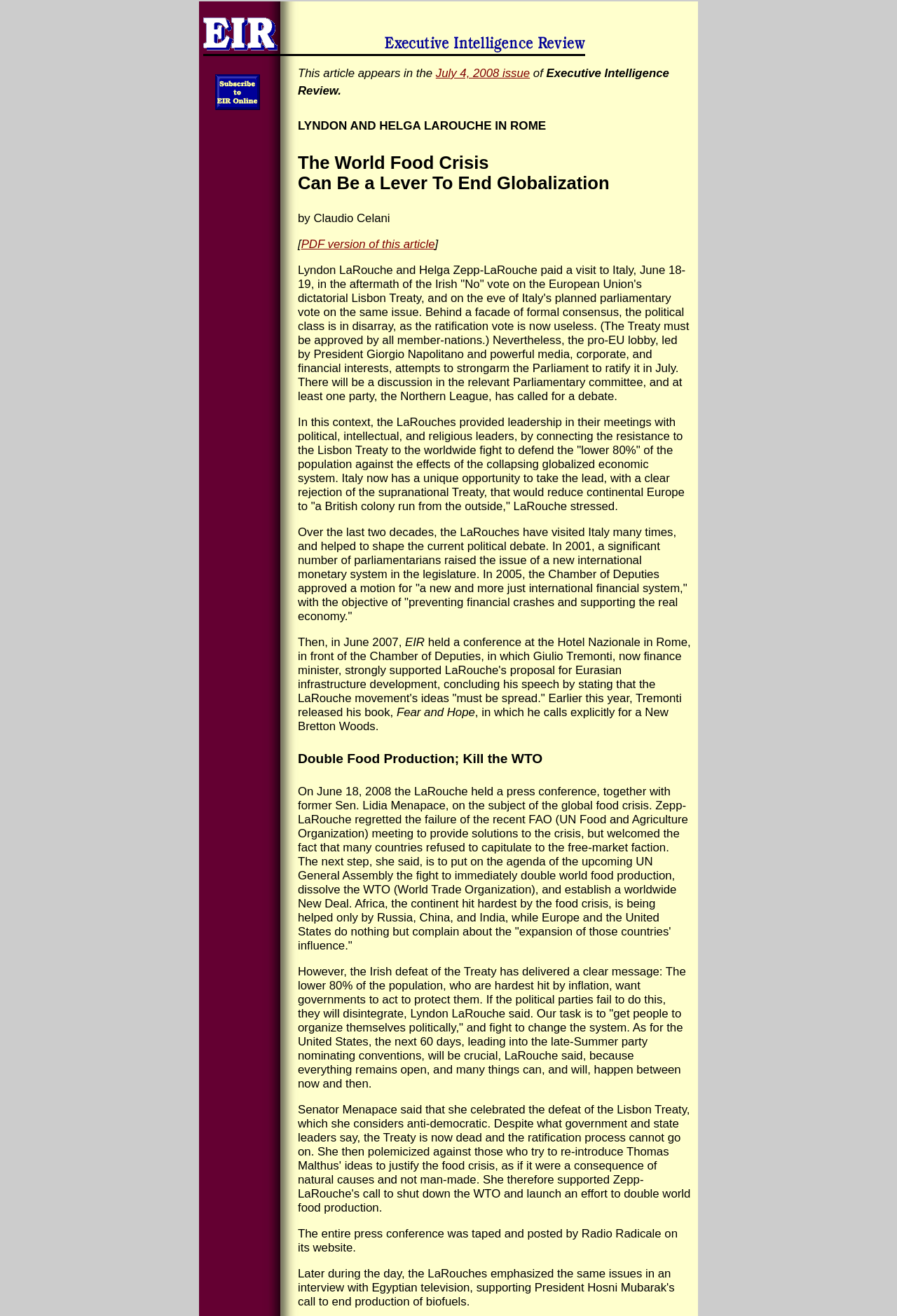What is the name of the publication?
Based on the image, give a concise answer in the form of a single word or short phrase.

Executive Intelligence Review